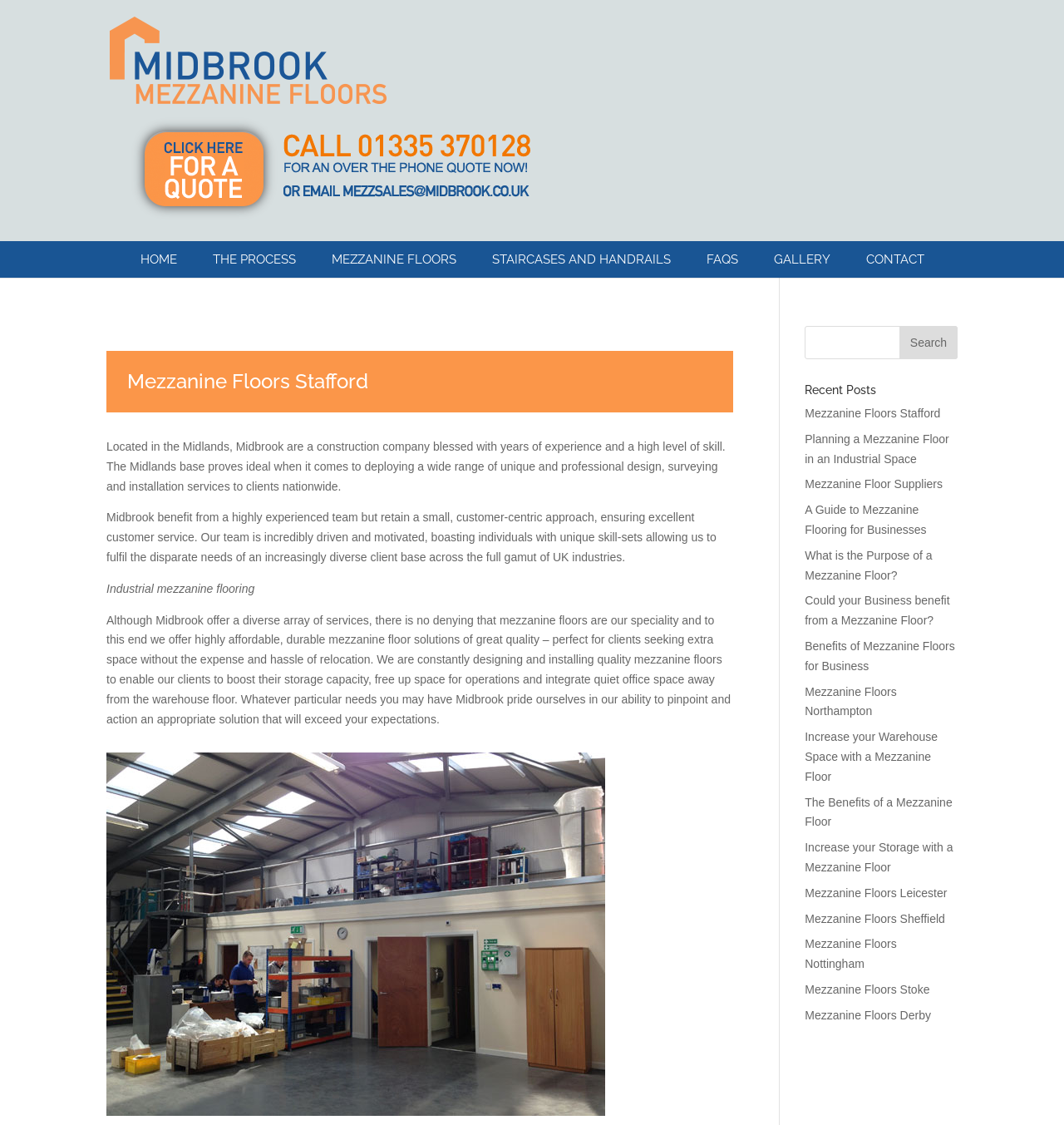Find the bounding box coordinates of the clickable element required to execute the following instruction: "Read the FAQS". Provide the coordinates as four float numbers between 0 and 1, i.e., [left, top, right, bottom].

[0.664, 0.123, 0.693, 0.155]